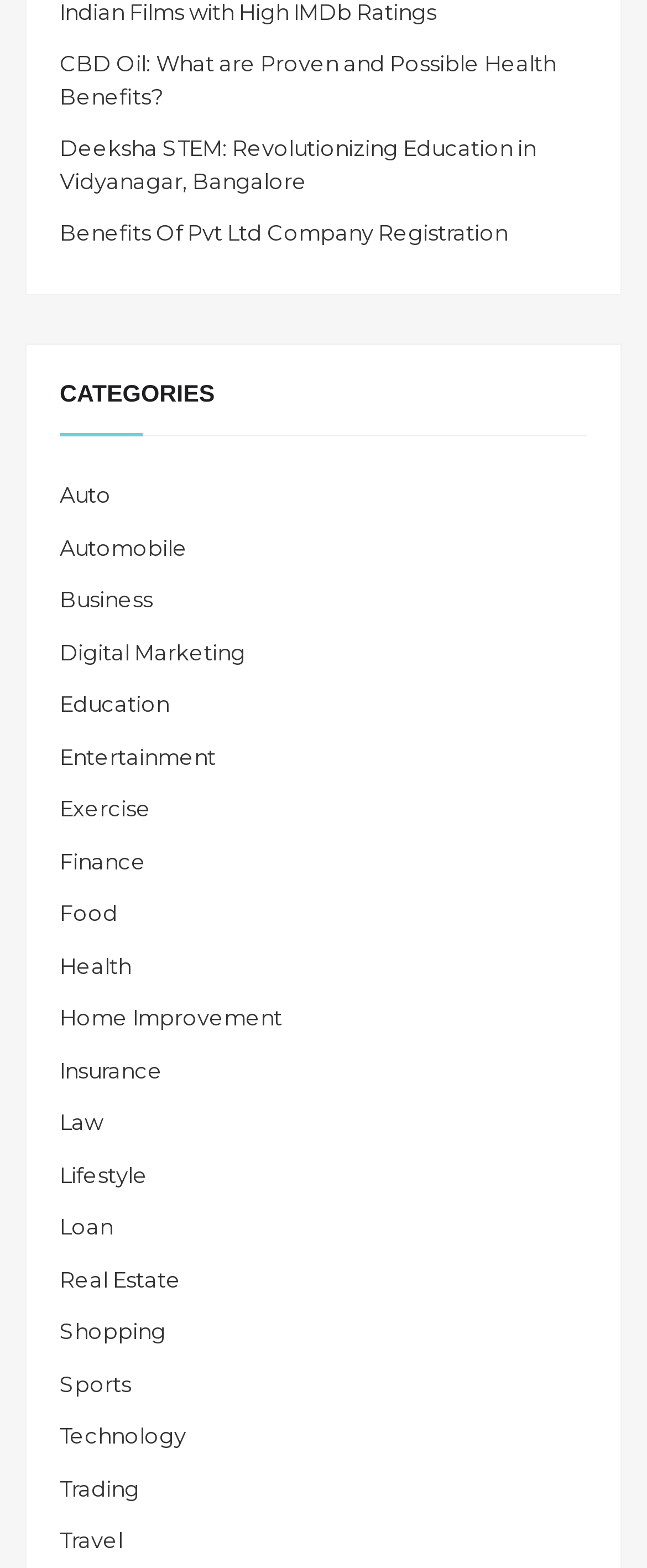What is the first category listed?
Look at the image and respond with a one-word or short phrase answer.

Auto